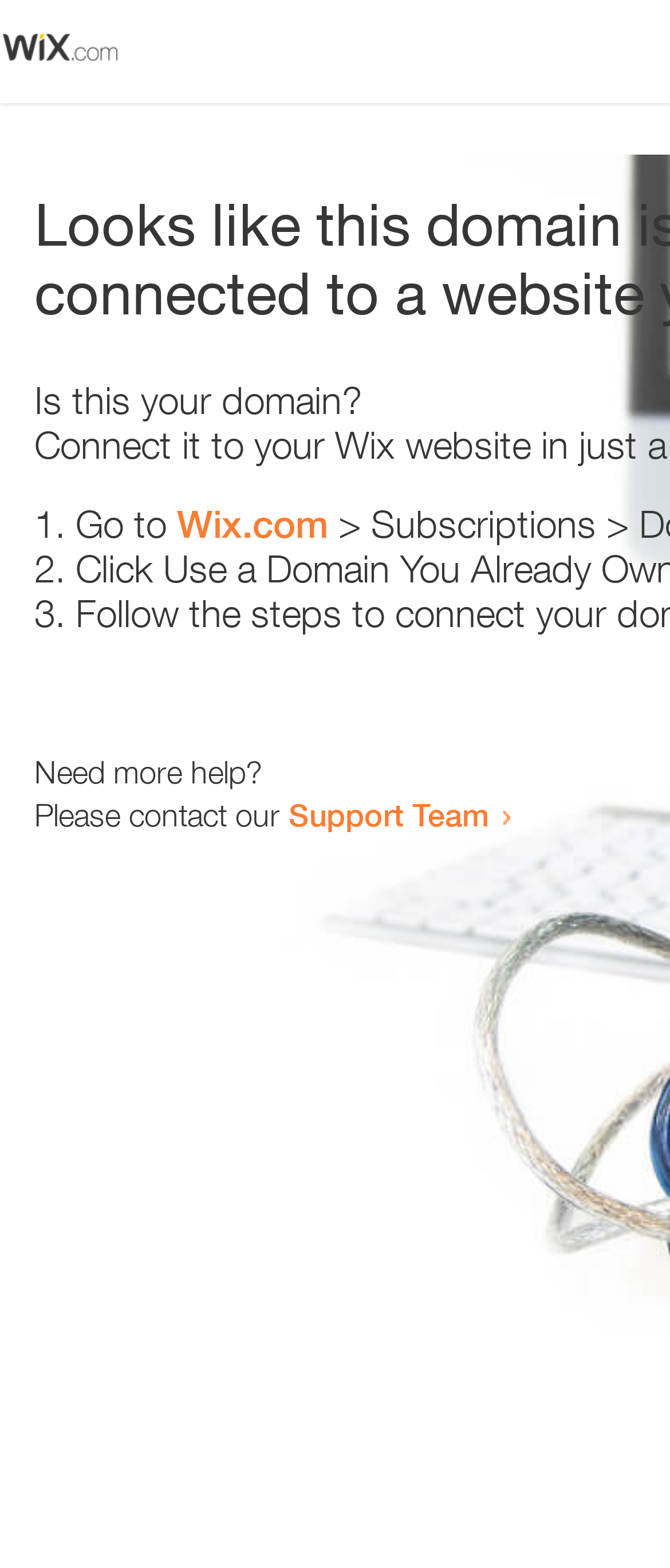Look at the image and answer the question in detail:
What is the purpose of the webpage?

The webpage contains text 'Is this your domain?' and provides steps to resolve the issue which suggests that the purpose of the webpage is to help users resolve an error related to their domain. The exact error is not clear, but the presence of steps to resolve the issue implies that the webpage is intended for error resolution.